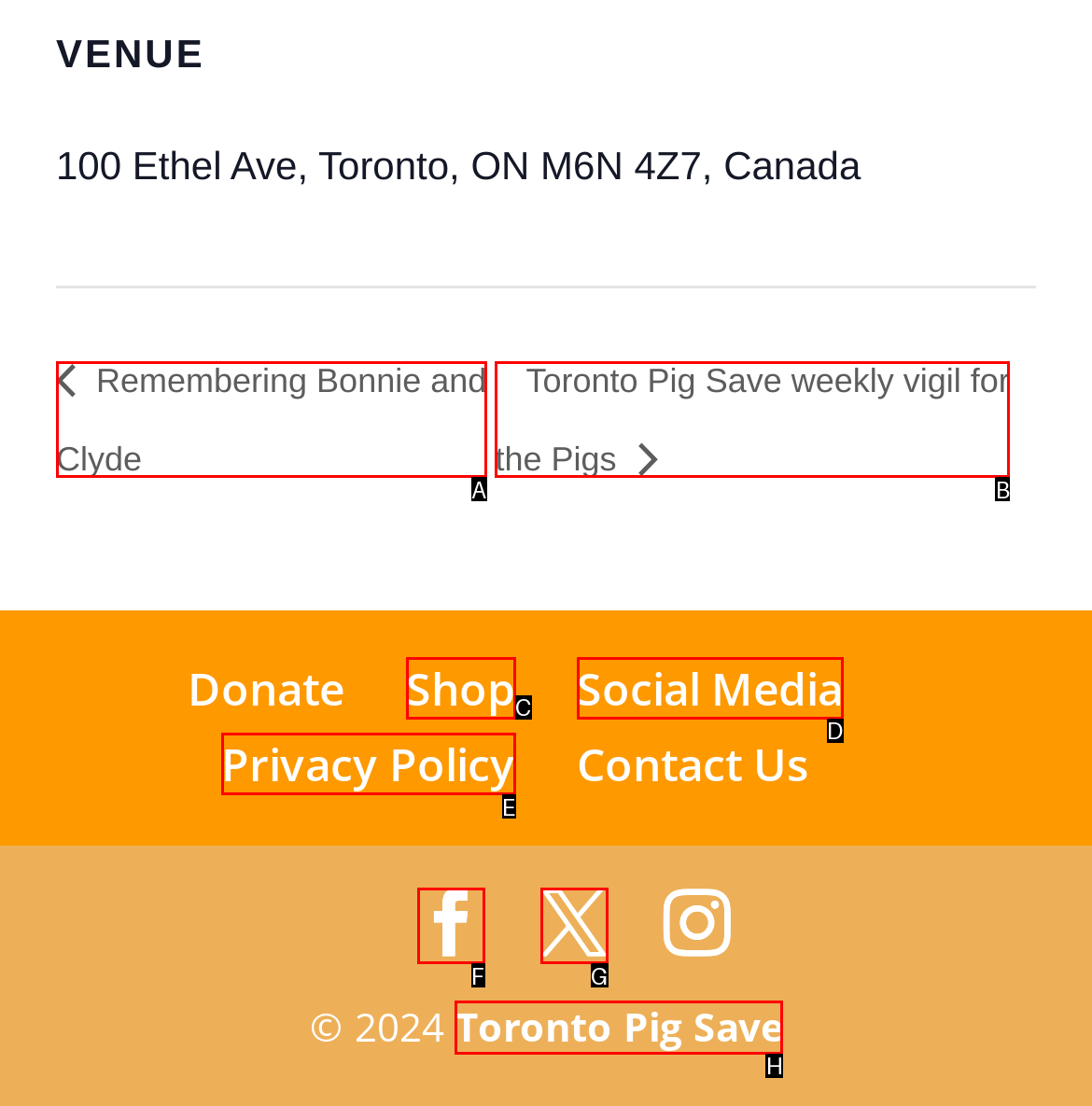Given the instruction: search for something, which HTML element should you click on?
Answer with the letter that corresponds to the correct option from the choices available.

None